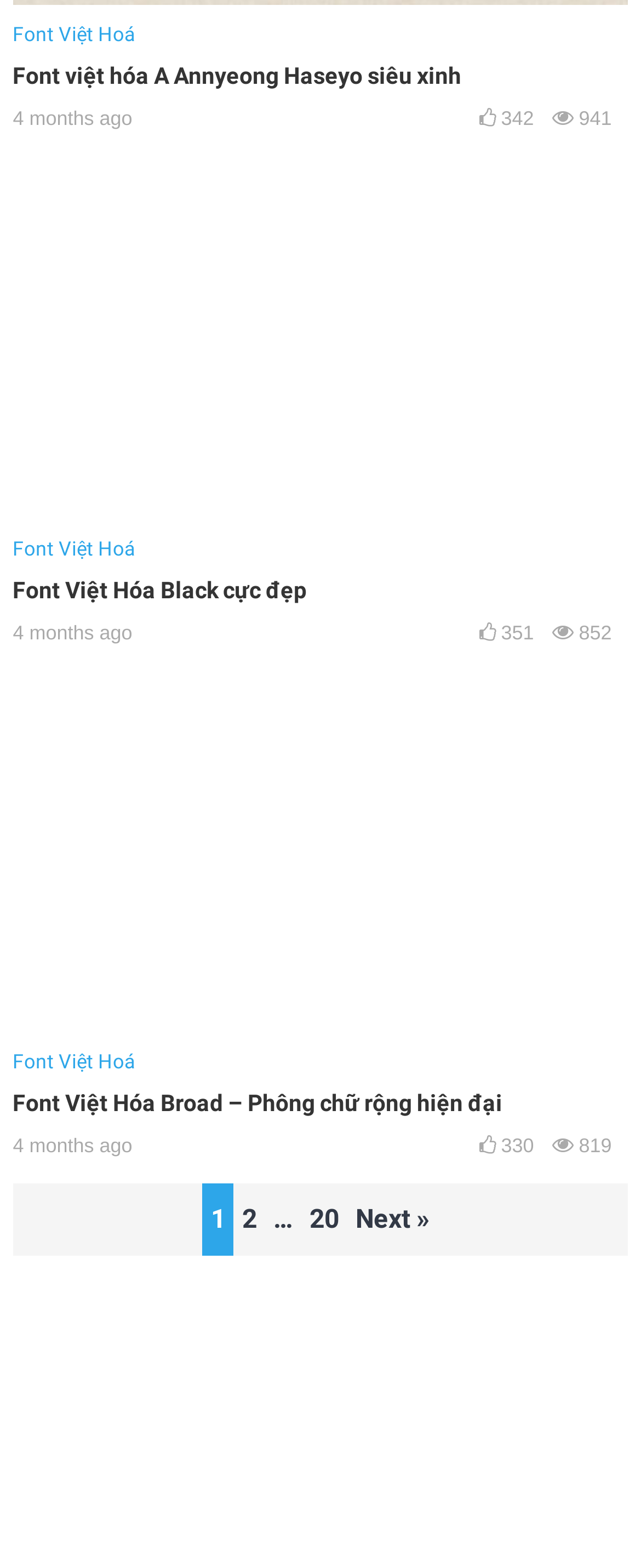For the following element description, predict the bounding box coordinates in the format (top-left x, top-left y, bottom-right x, bottom-right y). All values should be floating point numbers between 0 and 1. Description: Font Việt Hoá

[0.02, 0.67, 0.212, 0.685]